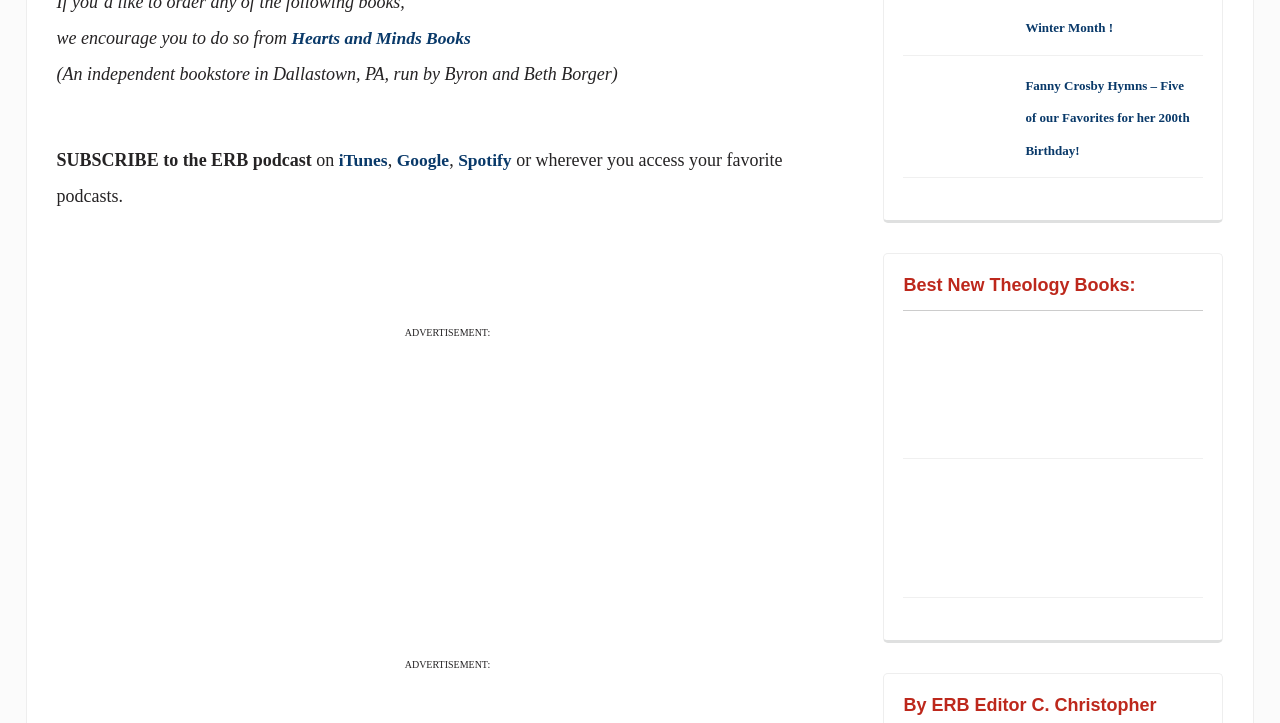What is the occasion for the Fanny Crosby hymns mentioned on this page?
Please use the visual content to give a single word or phrase answer.

Her 200th birthday